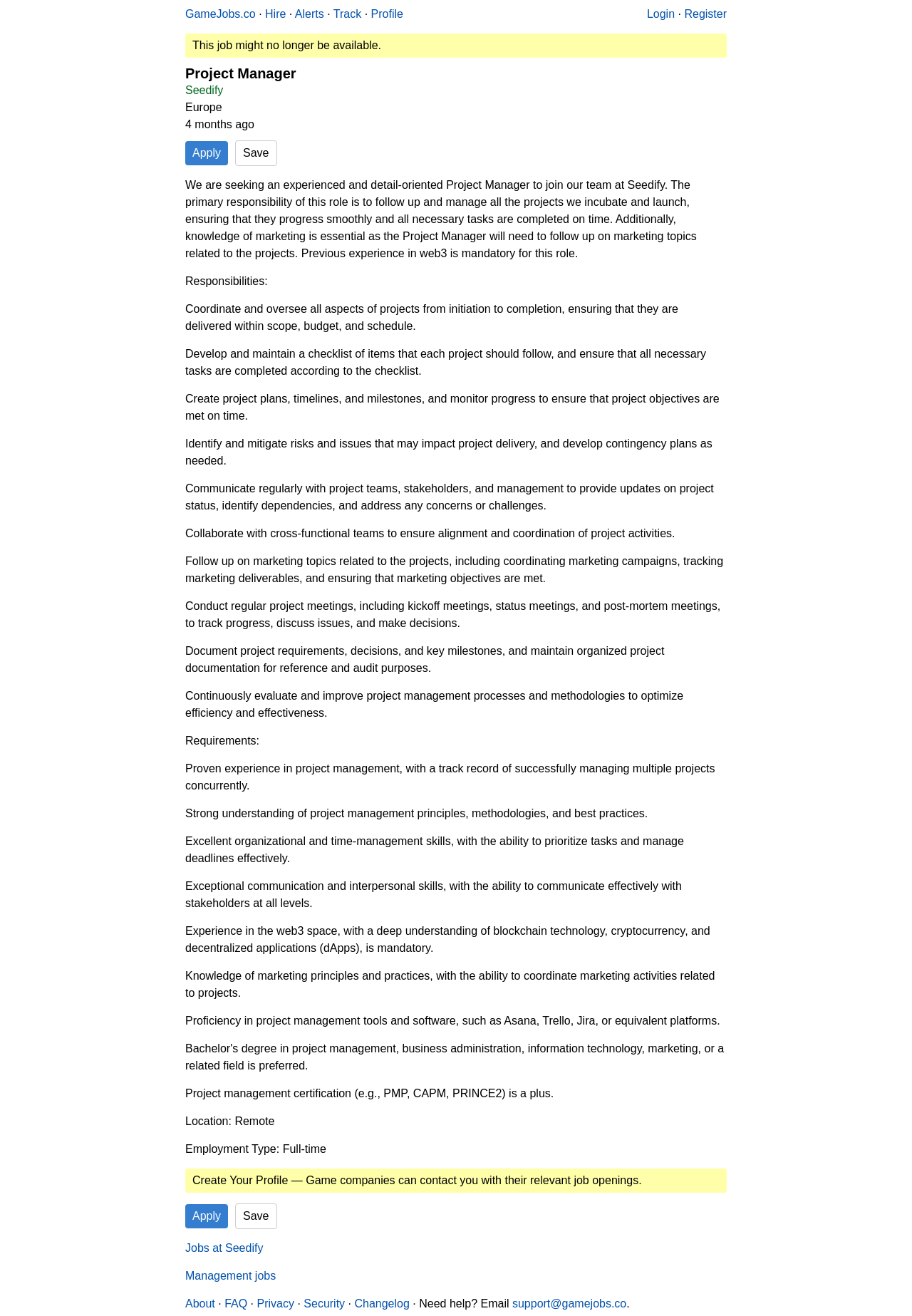Specify the bounding box coordinates of the area to click in order to follow the given instruction: "Click on the 'Login' link."

[0.709, 0.004, 0.74, 0.017]